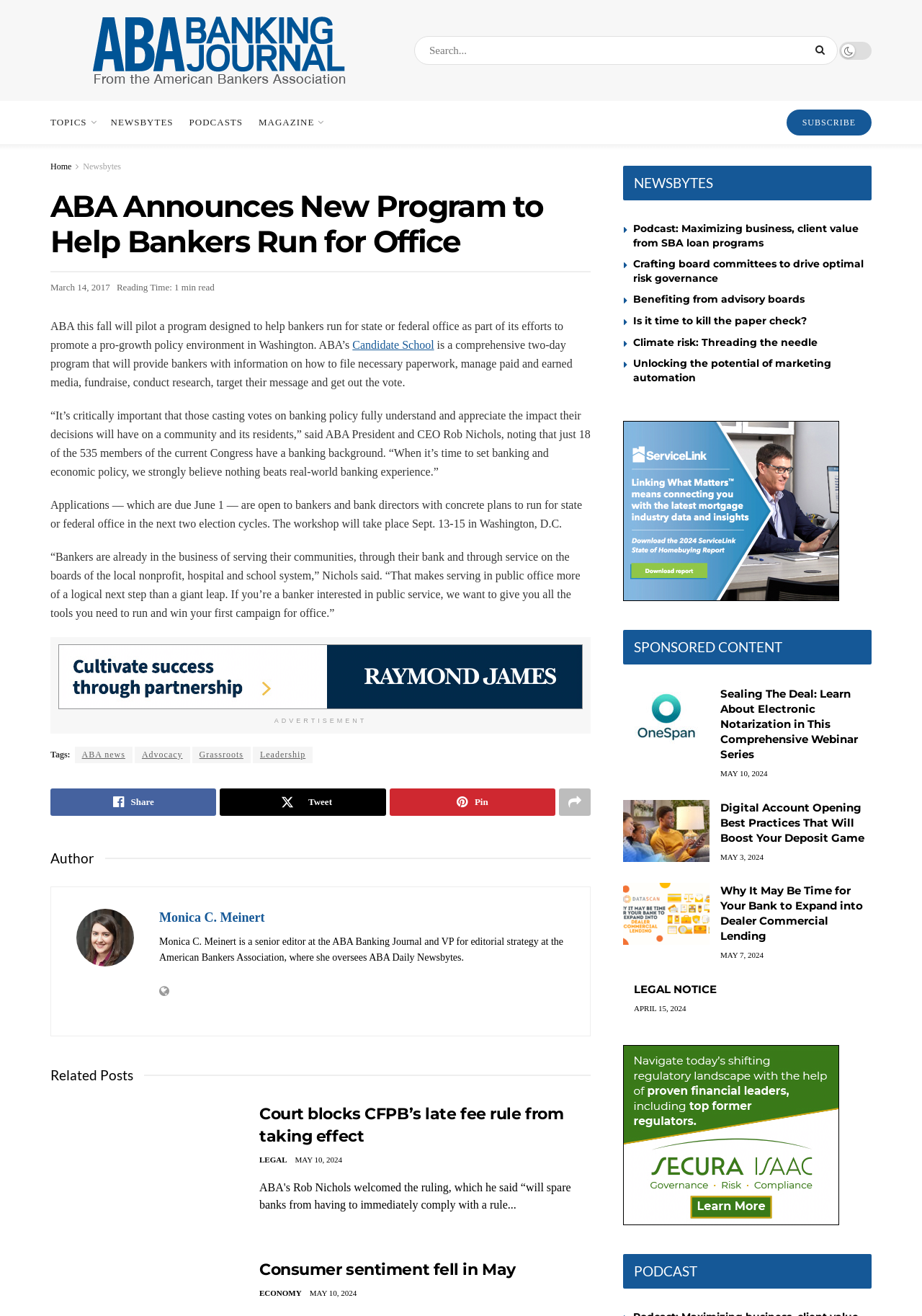Please find the bounding box coordinates of the section that needs to be clicked to achieve this instruction: "Share the article on social media".

[0.055, 0.599, 0.235, 0.62]